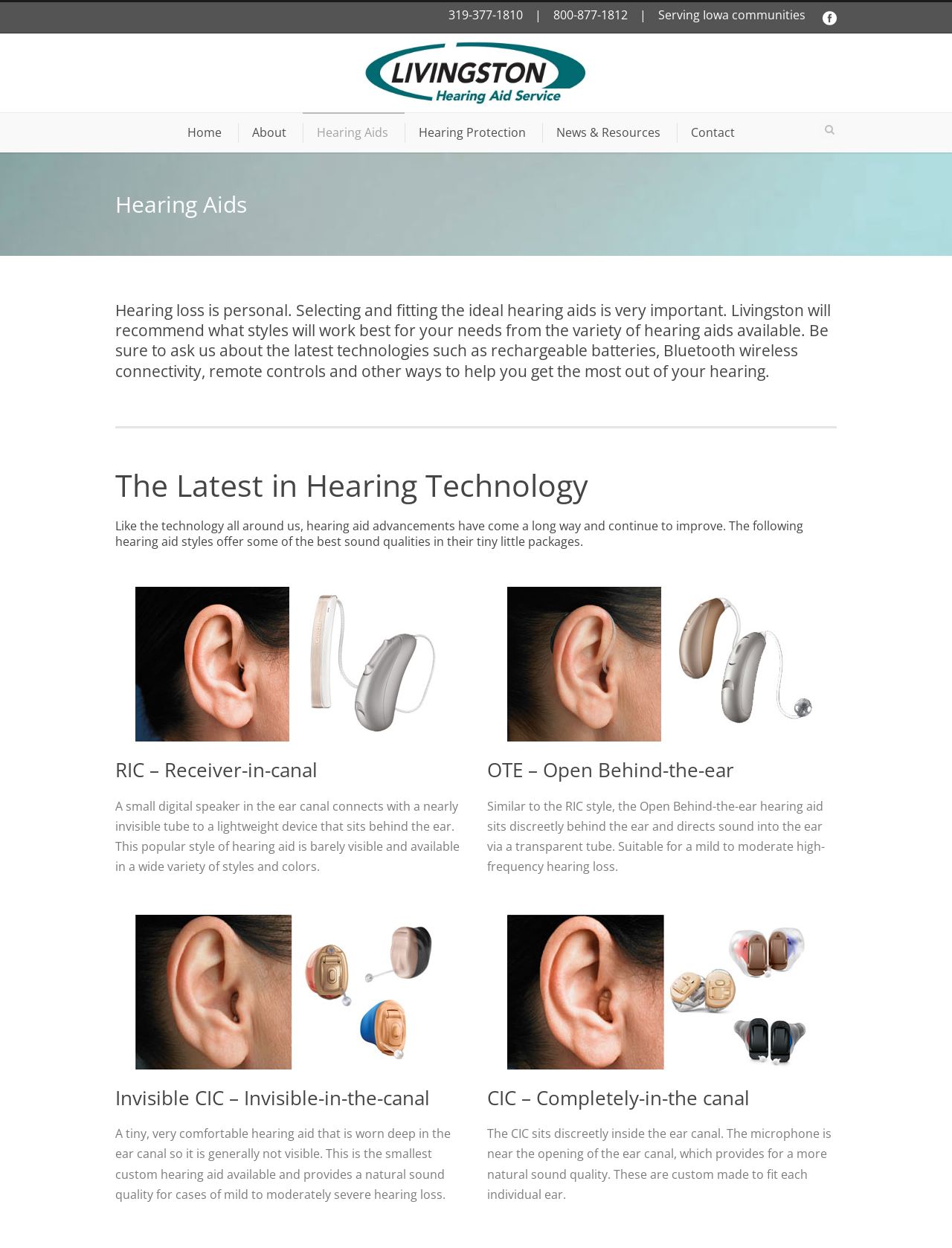What is the advantage of the RIC hearing aid?
Look at the screenshot and provide an in-depth answer.

According to the webpage, the RIC hearing aid is a popular style that is barely visible and available in a wide variety of styles and colors. This suggests that one of the advantages of the RIC hearing aid is its discreet design.